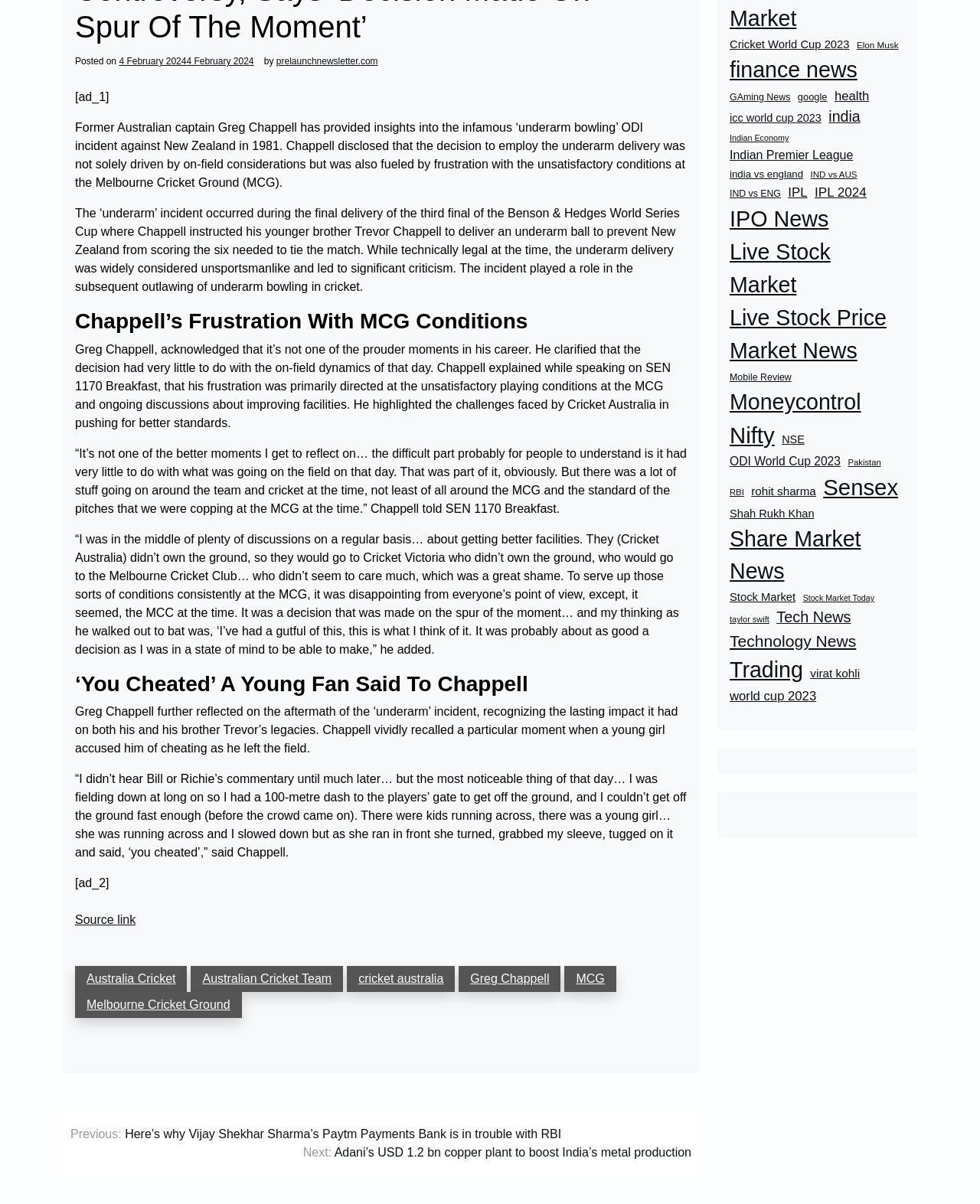Highlight the bounding box of the UI element that corresponds to this description: "google".

[0.814, 0.074, 0.844, 0.087]